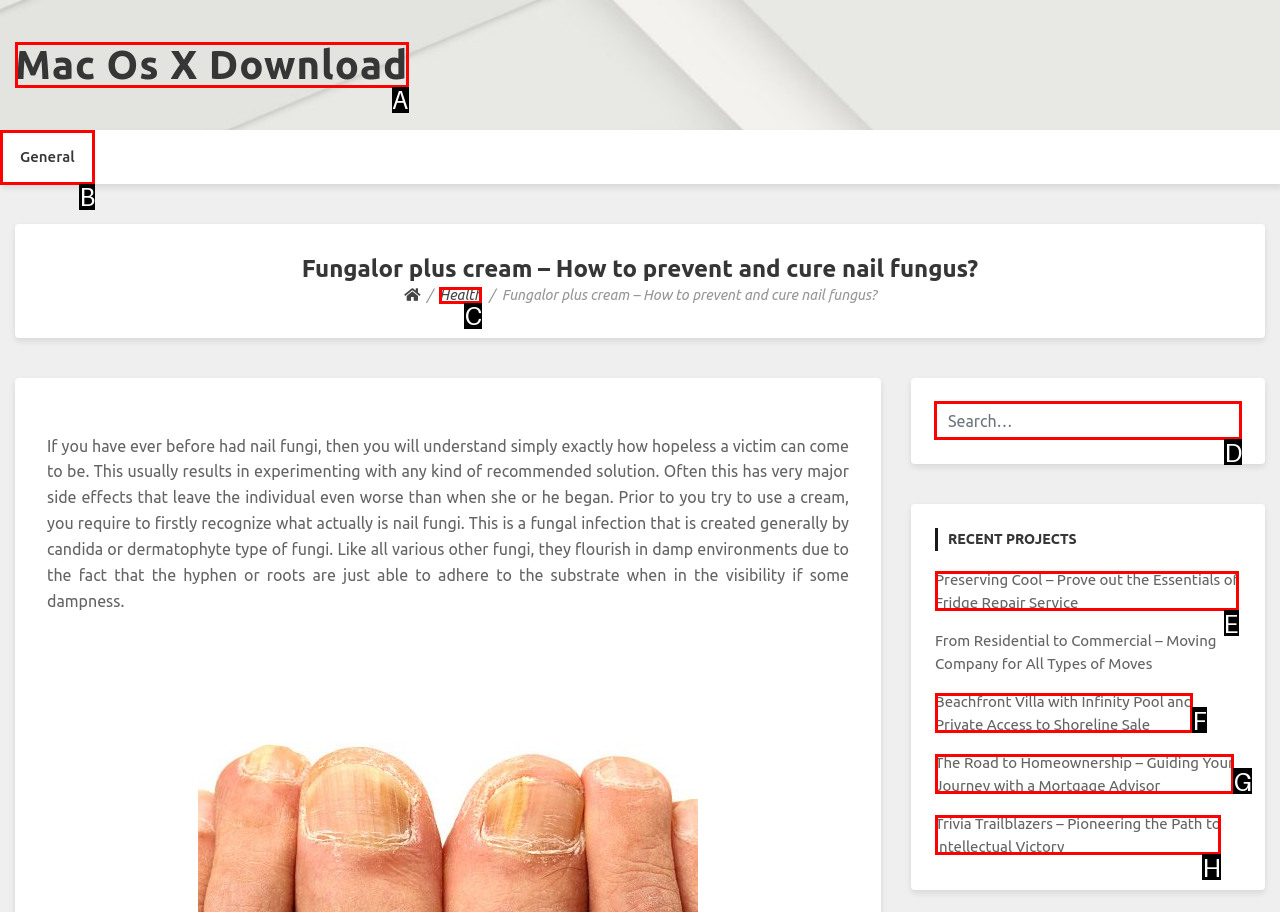Tell me the letter of the UI element I should click to accomplish the task: Search for something based on the choices provided in the screenshot.

D